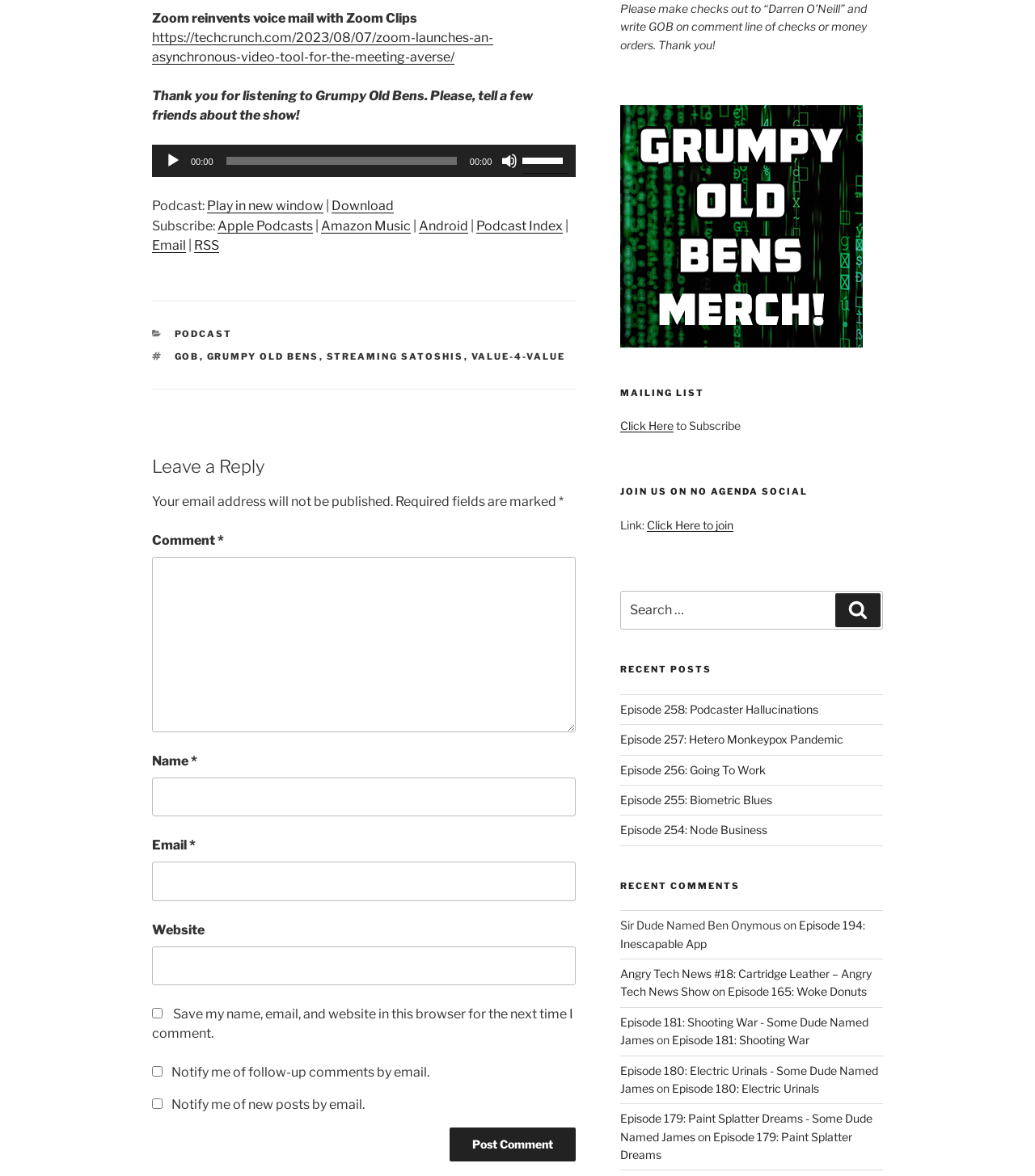How can I leave a comment on the webpage?
Could you answer the question with a detailed and thorough explanation?

The comment form is located at the bottom of the webpage, and it requires filling out fields for name, email, and comment. There are also checkboxes for saving name and email for future comments, and for receiving notifications of follow-up comments and new posts.